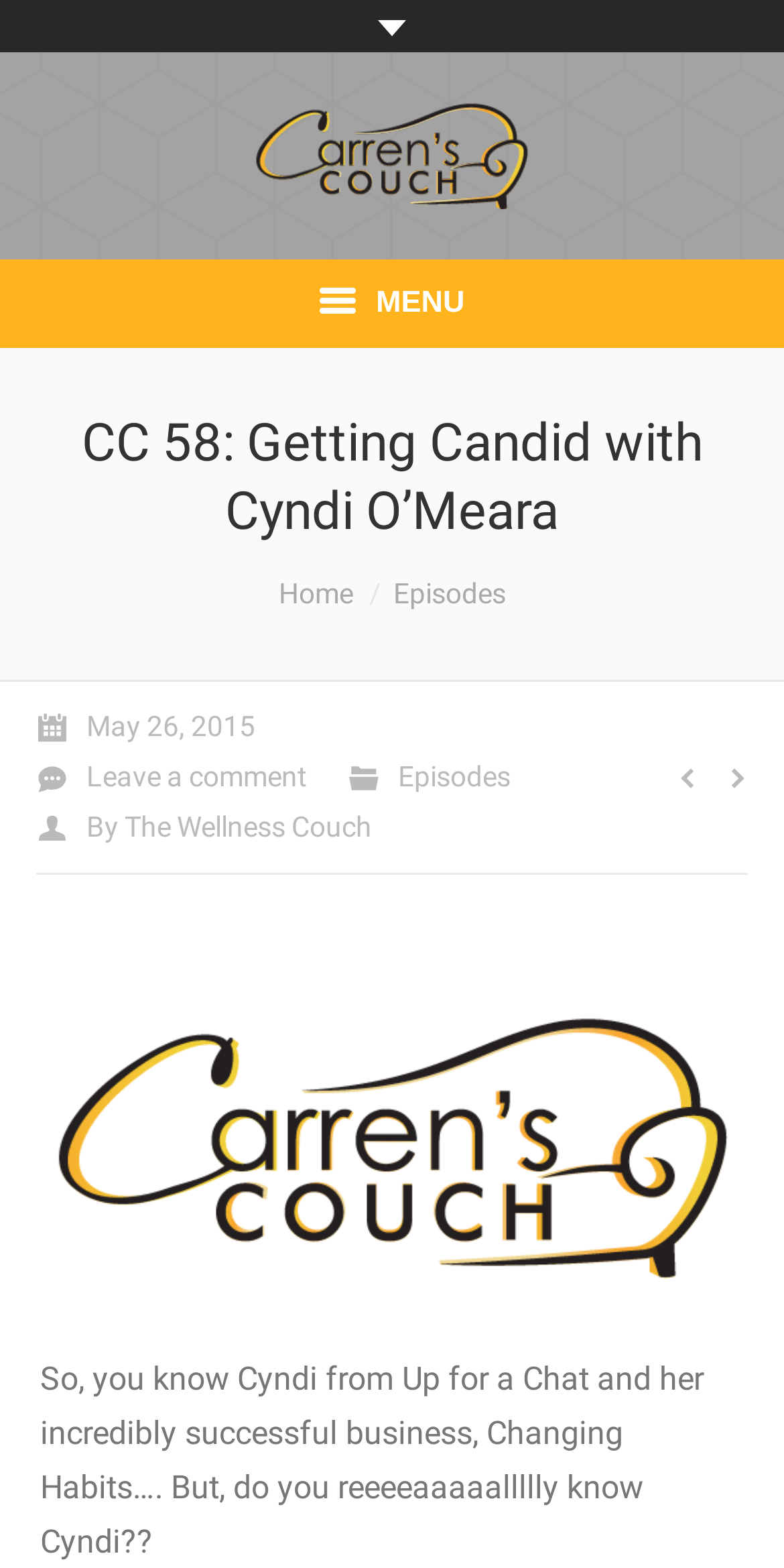Could you specify the bounding box coordinates for the clickable section to complete the following instruction: "Click the MENU button"?

[0.0, 0.166, 1.0, 0.222]